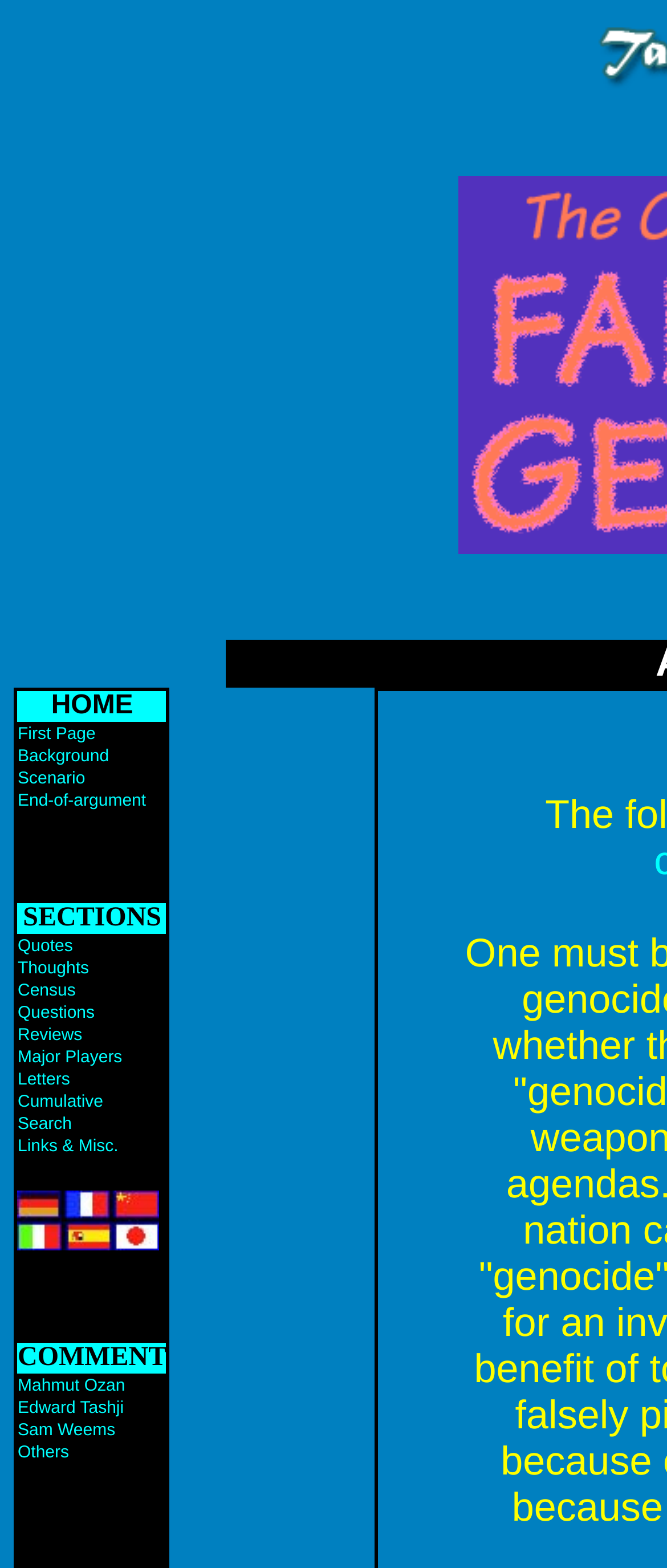Can you provide the bounding box coordinates for the element that should be clicked to implement the instruction: "Read the 'Quotes' page"?

[0.026, 0.592, 0.109, 0.611]